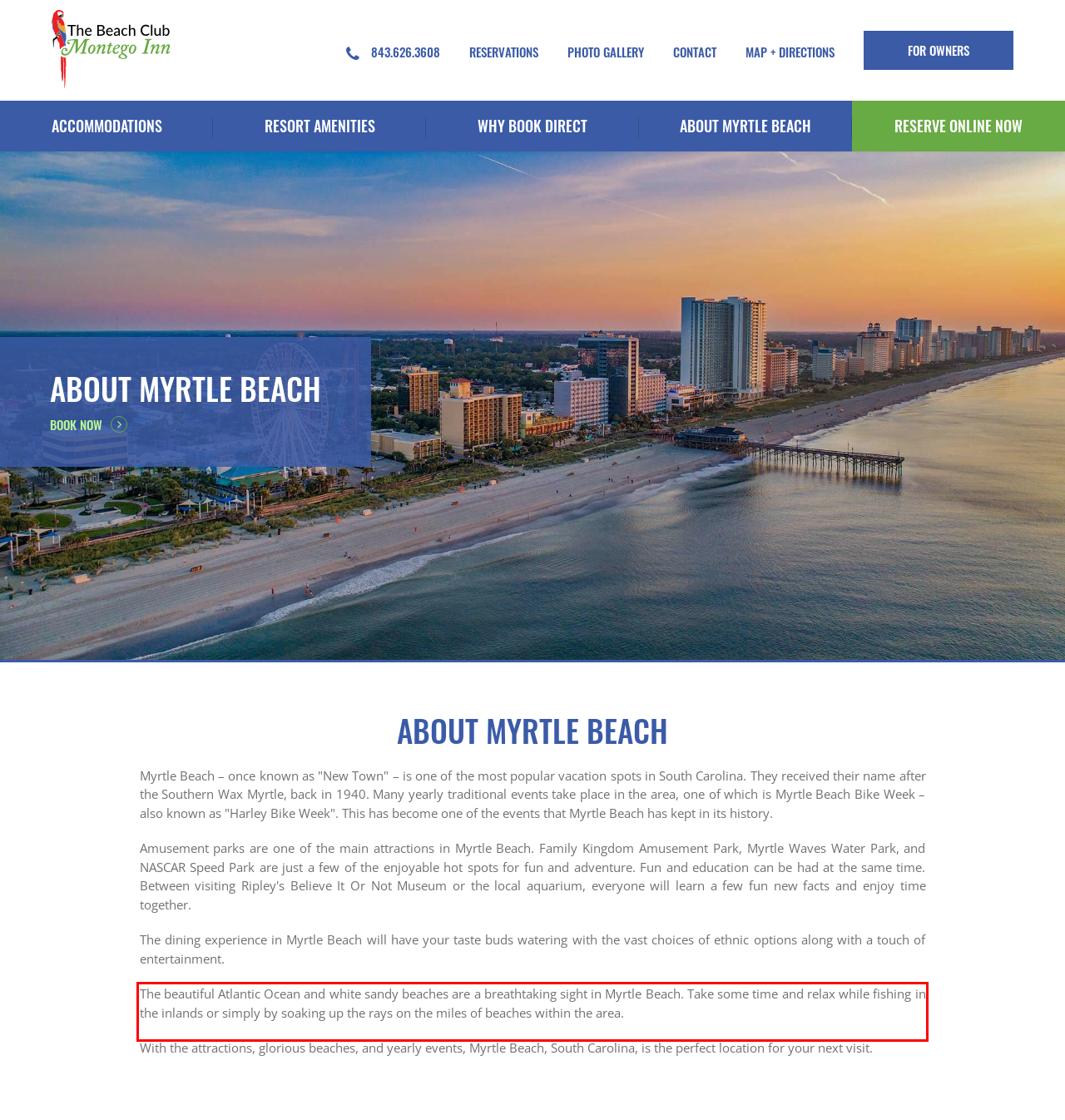There is a UI element on the webpage screenshot marked by a red bounding box. Extract and generate the text content from within this red box.

The beautiful Atlantic Ocean and white sandy beaches are a breathtaking sight in Myrtle Beach. Take some time and relax while fishing in the inlands or simply by soaking up the rays on the miles of beaches within the area.